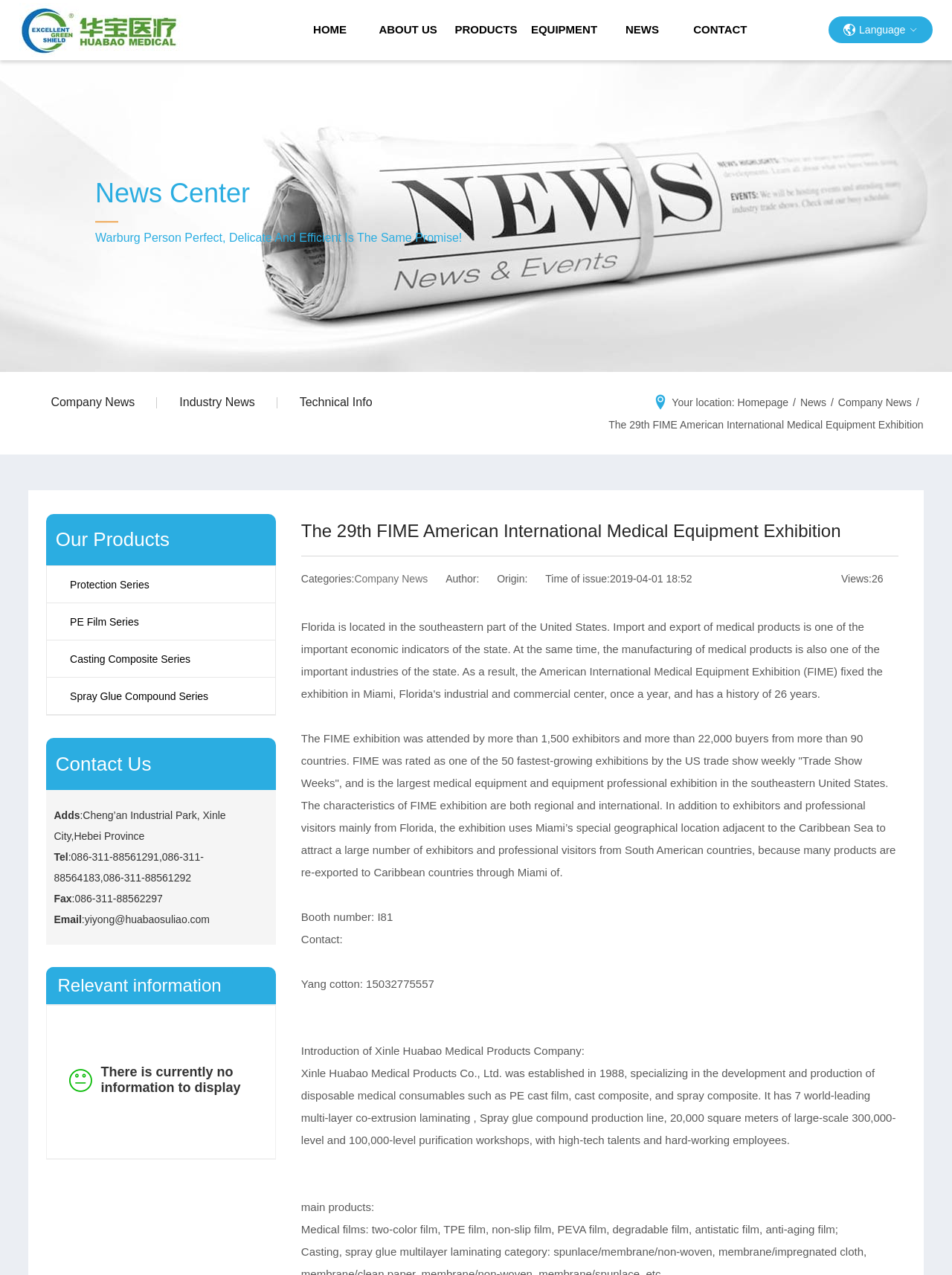Identify the main heading from the webpage and provide its text content.

The 29th FIME American International Medical Equipment Exhibition